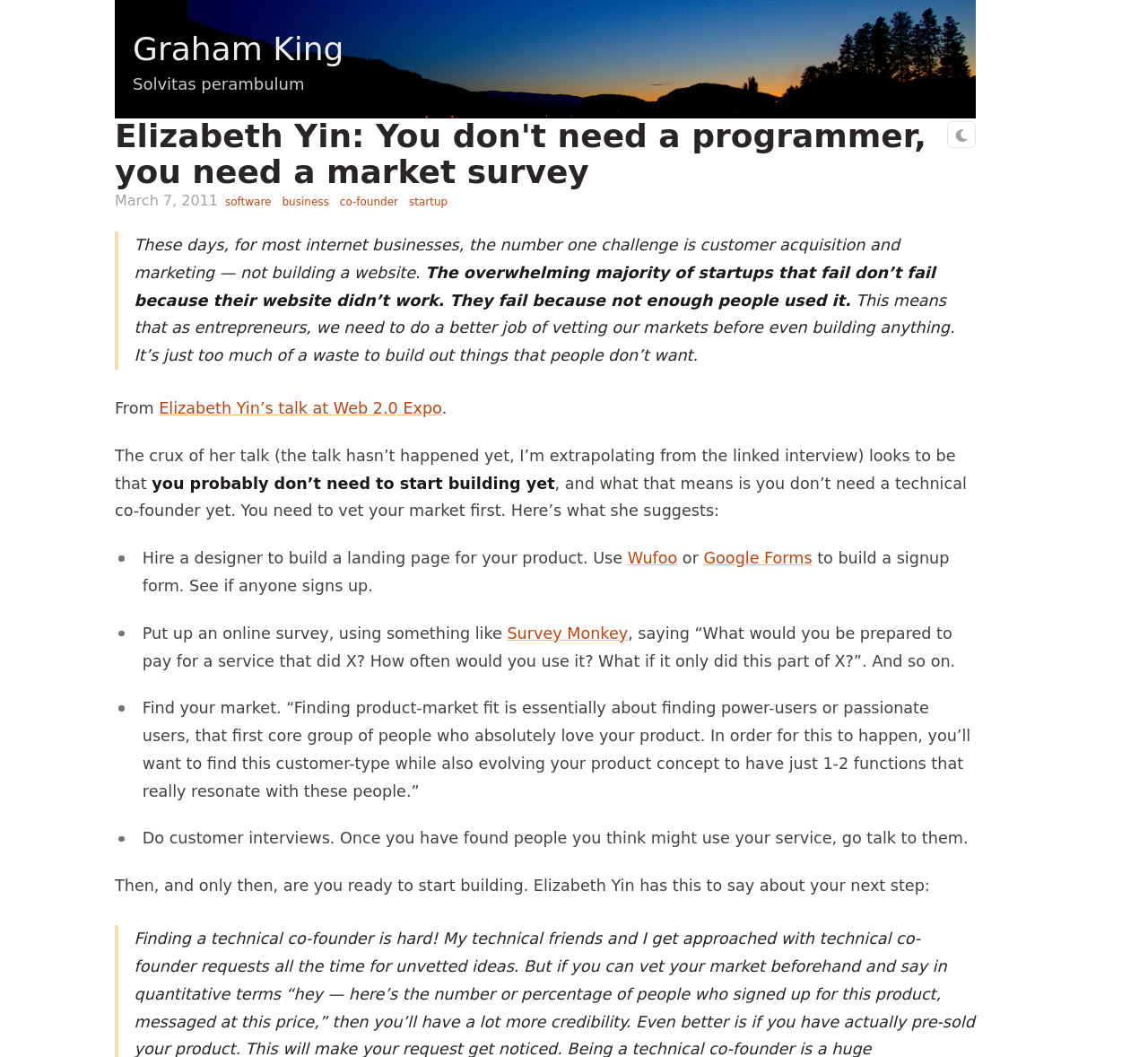Explain in detail what is displayed on the webpage.

This webpage appears to be a blog post or article discussing a talk by Elizabeth Yin, a co-founder of a startup, about the importance of market survey and customer acquisition in internet businesses. 

At the top of the page, there is a heading with the title "Graham King" and a button to the right of it. Below the heading, there is a link to "Graham King" and a static text "Solvitas perambulum". 

The main content of the page is divided into sections. The first section has a heading "Elizabeth Yin: You don't need a programmer, you need a market survey" and a link to the same title. Below the heading, there are several links to categories such as "software", "business", "co-founder", and "startup". 

The next section is a blockquote with three paragraphs of text discussing the importance of customer acquisition and marketing in startups. The text explains that most startups fail due to lack of users, not because of technical issues, and that entrepreneurs need to vet their markets before building anything.

Following the blockquote, there is a section with a static text "From" and a link to "Elizabeth Yin's talk at Web 2.0 Expo". The text then discusses the main points of Elizabeth Yin's talk, which emphasizes the need to vet the market before building a product. 

The page then lists several steps to take in order to vet the market, including hiring a designer to build a landing page, building a signup form, putting up an online survey, finding the target market, and conducting customer interviews. The text provides more details and explanations for each step.